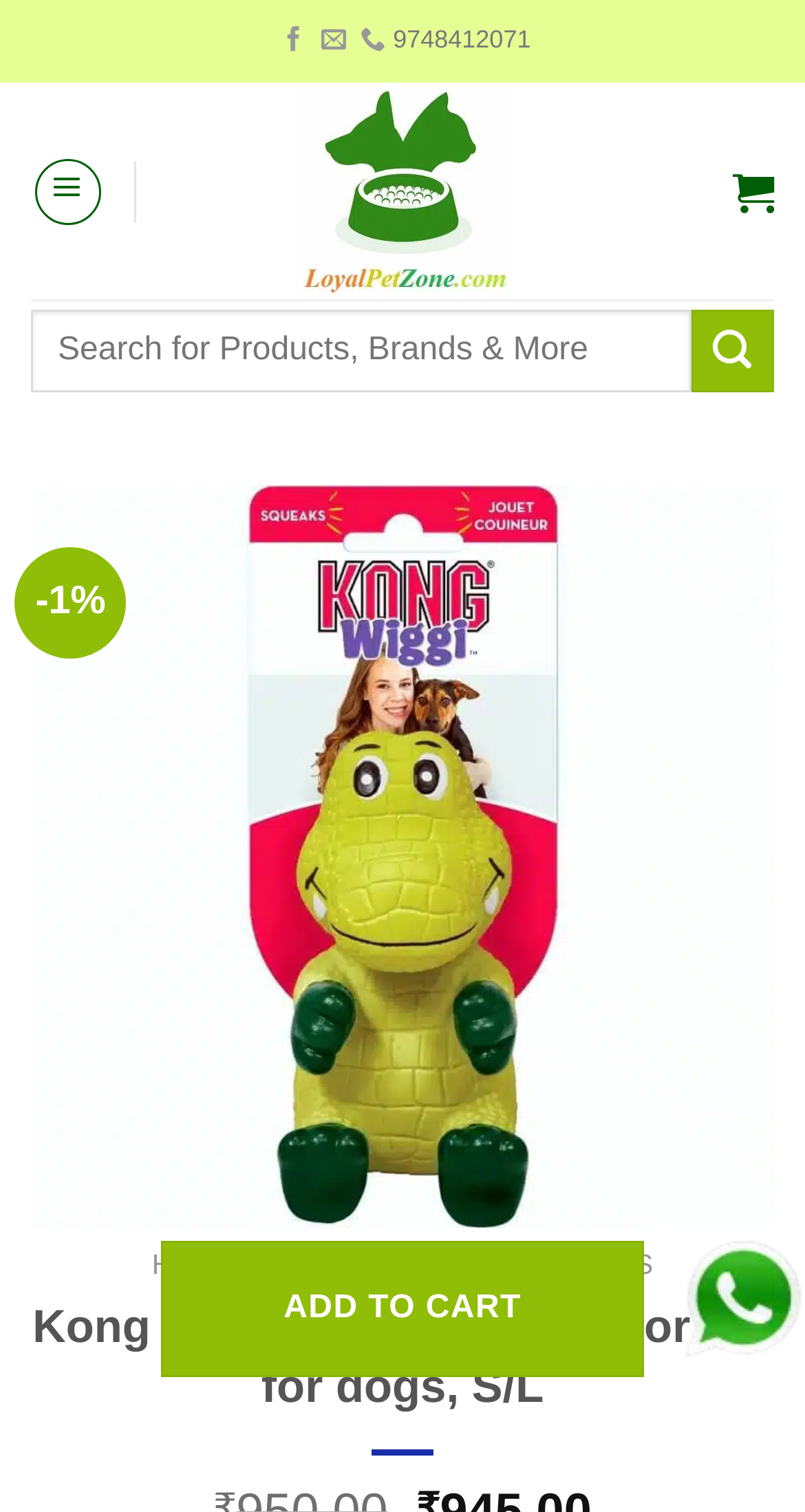Please provide a detailed answer to the question below by examining the image:
What is the product being displayed?

I found the product name by looking at the main content section of the webpage, where there is a heading with the text 'Kong Wiggi Squeaky Alligator toy for dogs, S/L'.